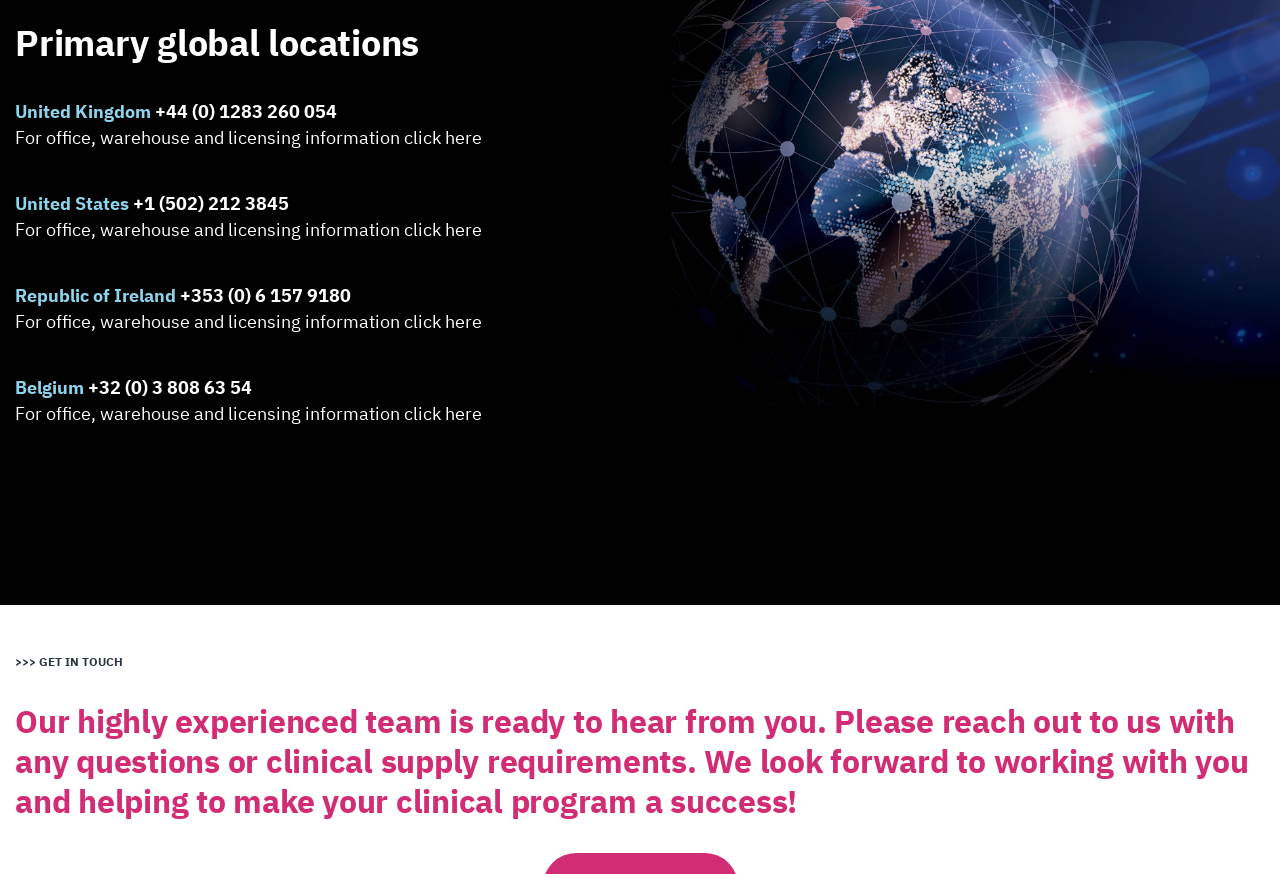Please identify the bounding box coordinates of the clickable region that I should interact with to perform the following instruction: "Contact the Republic of Ireland office". The coordinates should be expressed as four float numbers between 0 and 1, i.e., [left, top, right, bottom].

[0.141, 0.325, 0.274, 0.351]